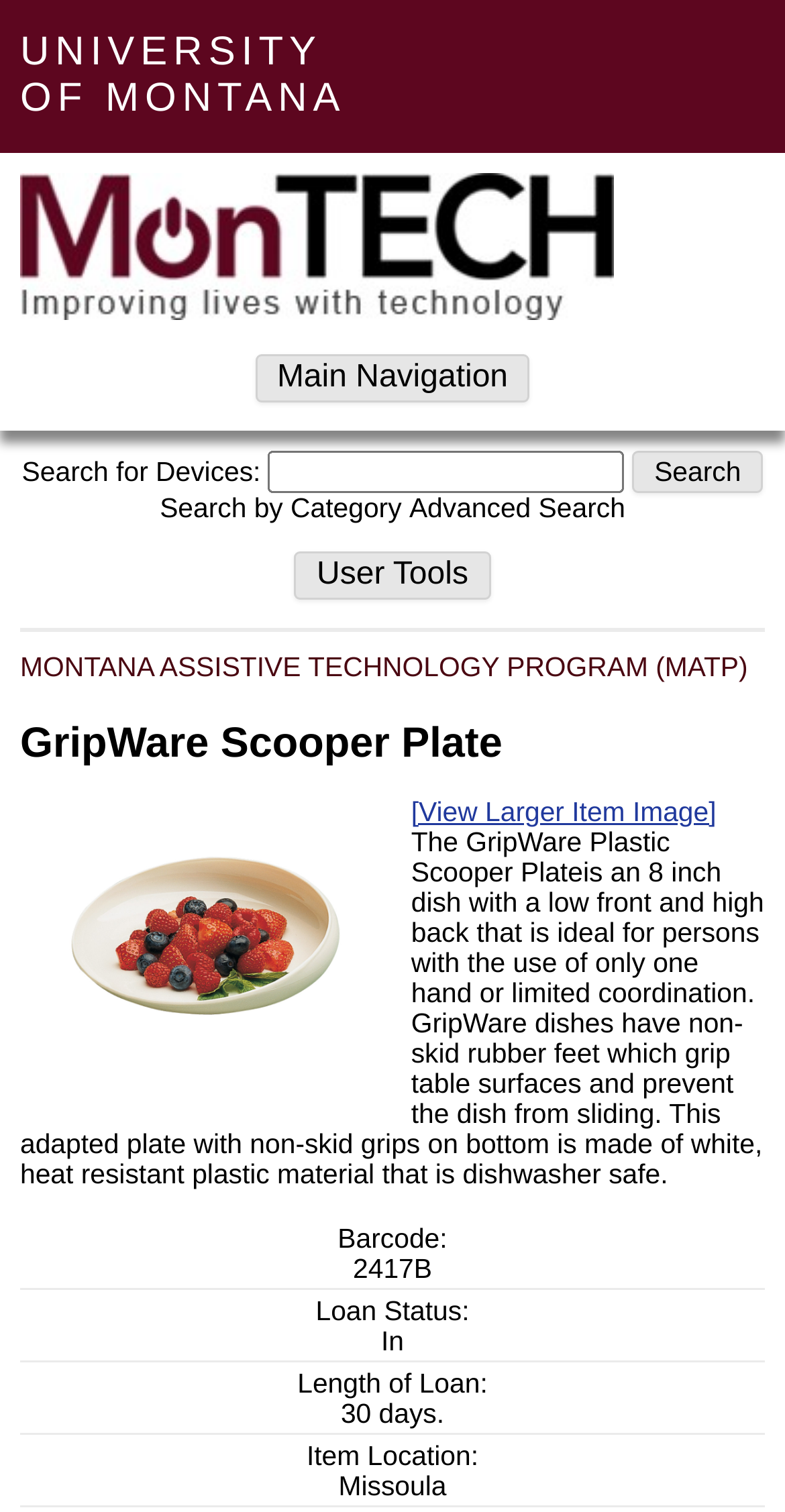Based on the visual content of the image, answer the question thoroughly: How long can the GripWare Scooper Plate be loaned for?

The length of loan for the GripWare Scooper Plate can be found in the 'Length of Loan' section, which states that it can be loaned for '30 days'.